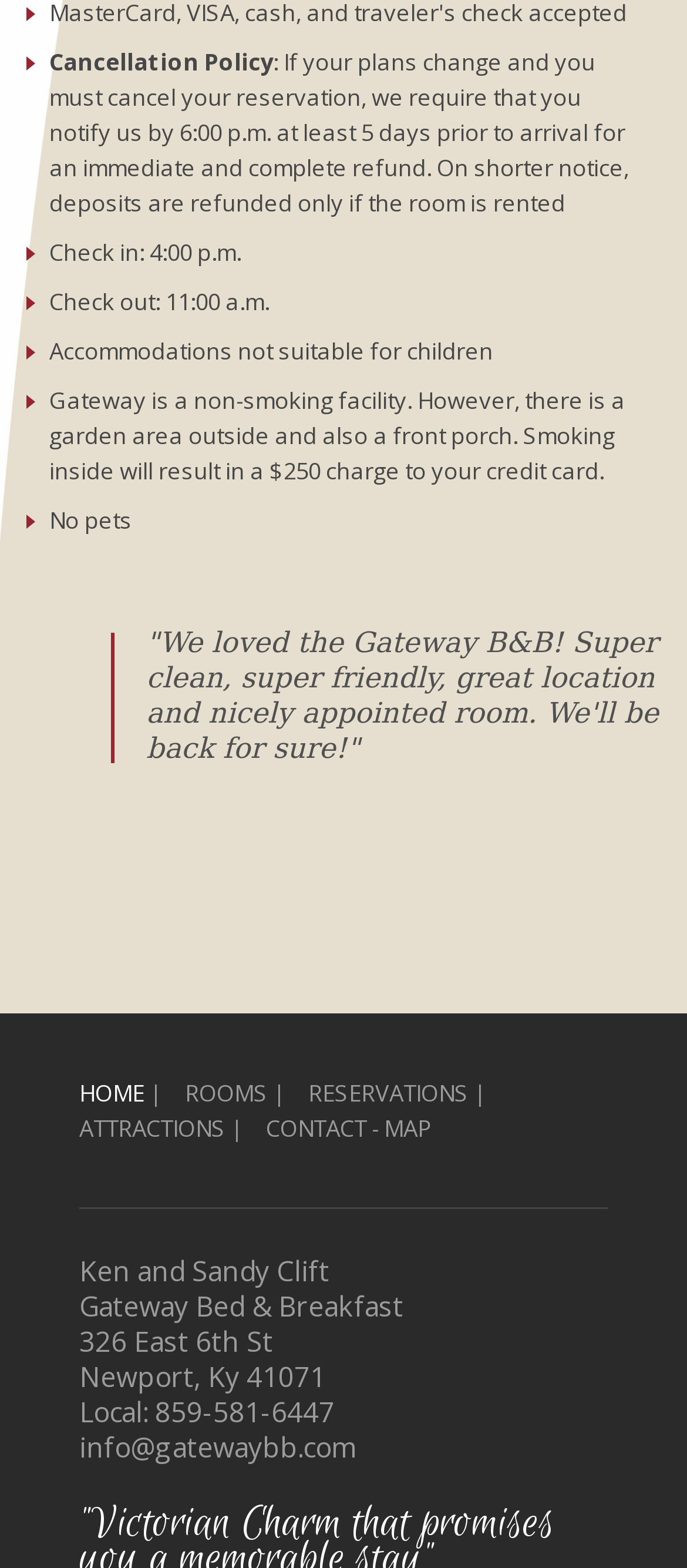Answer the question using only a single word or phrase: 
What is the check-in time?

4:00 p.m.